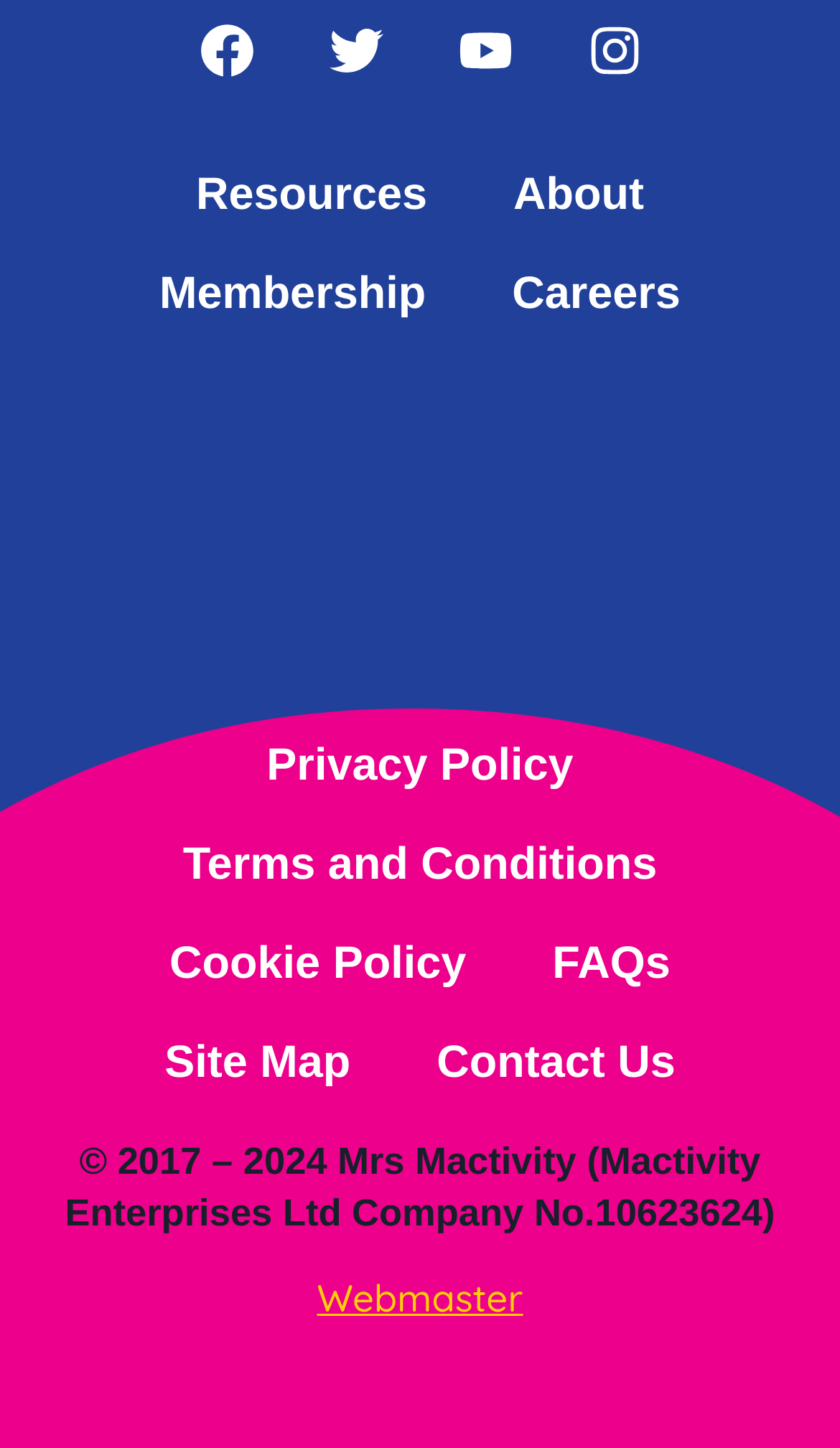What is the company name mentioned at the bottom?
Refer to the image and give a detailed response to the question.

I found the company name 'Mactivity Enterprises Ltd' at the bottom of the webpage, specifically in the copyright section, which mentions '© 2017 – 2024 Mrs Mactivity (Mactivity Enterprises Ltd Company No.10623624)'.